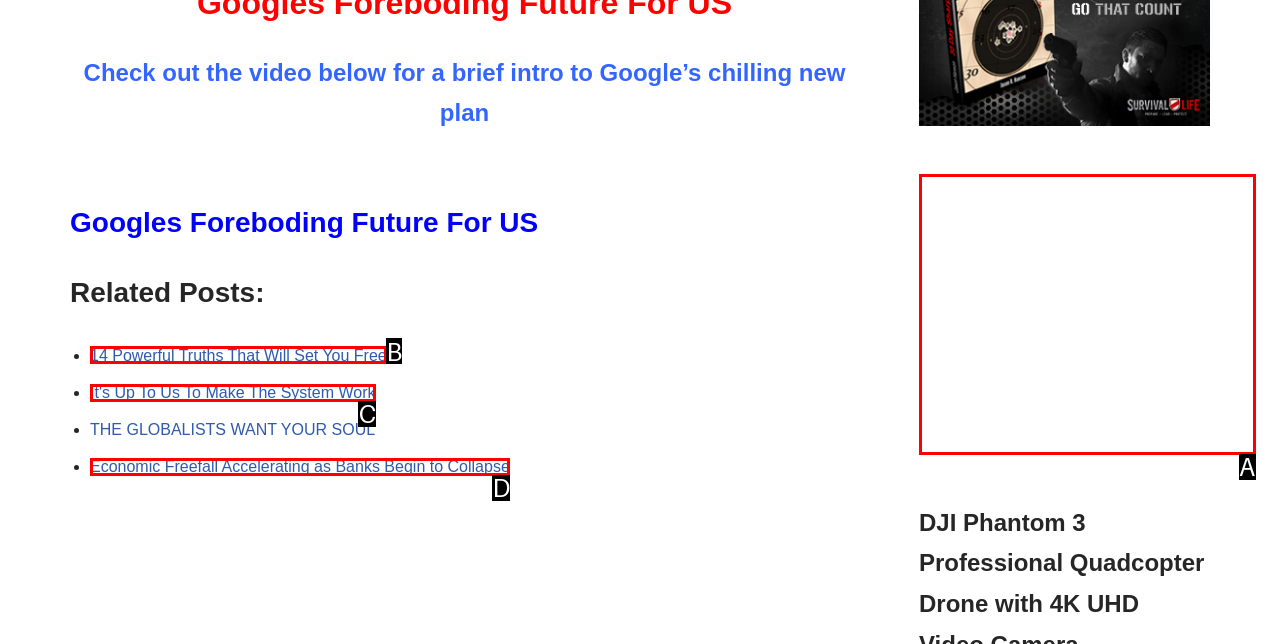Identify which HTML element aligns with the description: aria-label="Advertisement" name="aswift_0" title="Advertisement"
Answer using the letter of the correct choice from the options available.

A